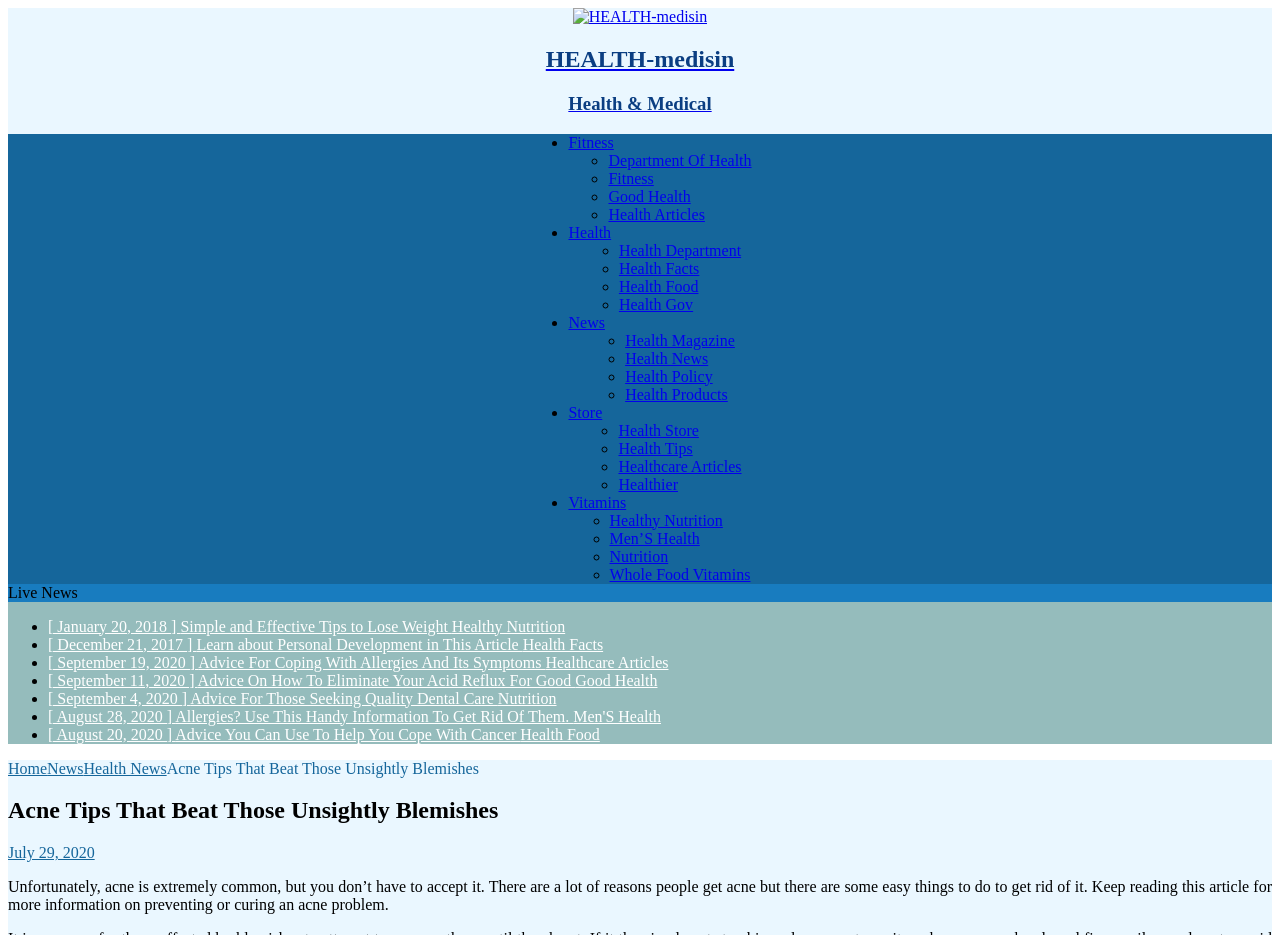Please give a short response to the question using one word or a phrase:
What type of links are listed on the left side of the webpage?

Health-related links